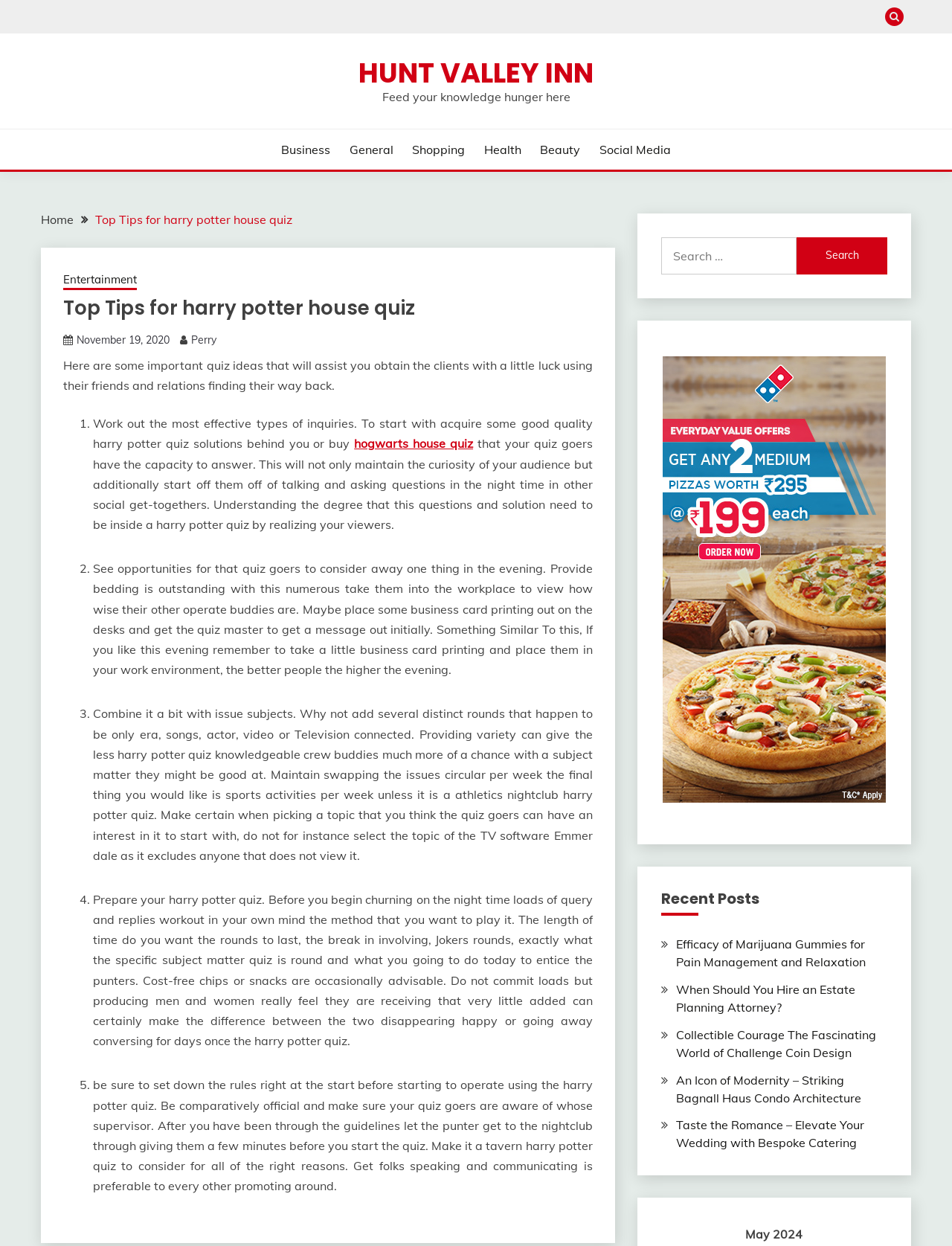Determine the bounding box for the HTML element described here: "November 19, 2020". The coordinates should be given as [left, top, right, bottom] with each number being a float between 0 and 1.

[0.08, 0.267, 0.178, 0.278]